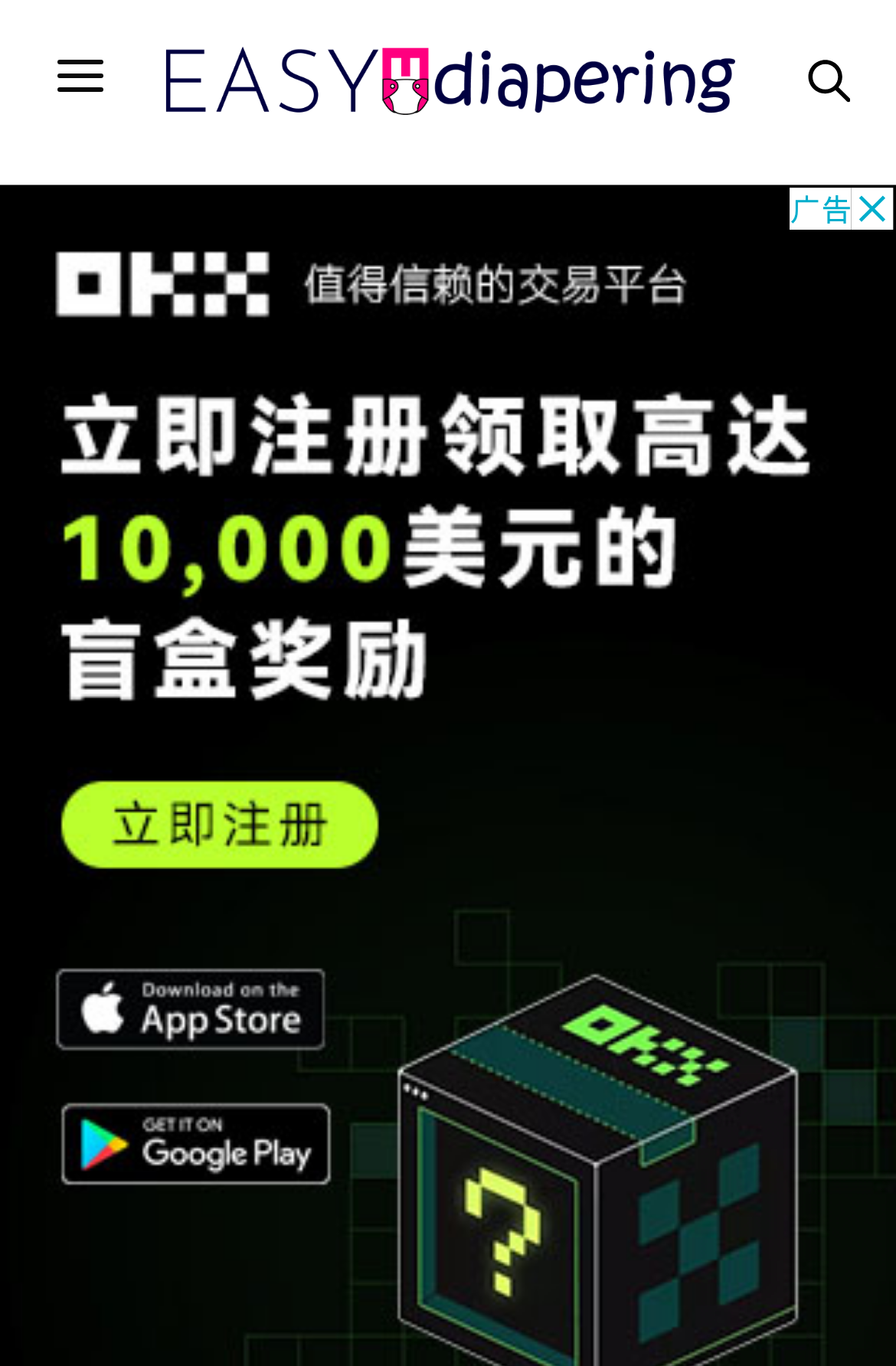What is the title or heading displayed on the webpage?

How Far Away Can A Baby Smell Breast Milk